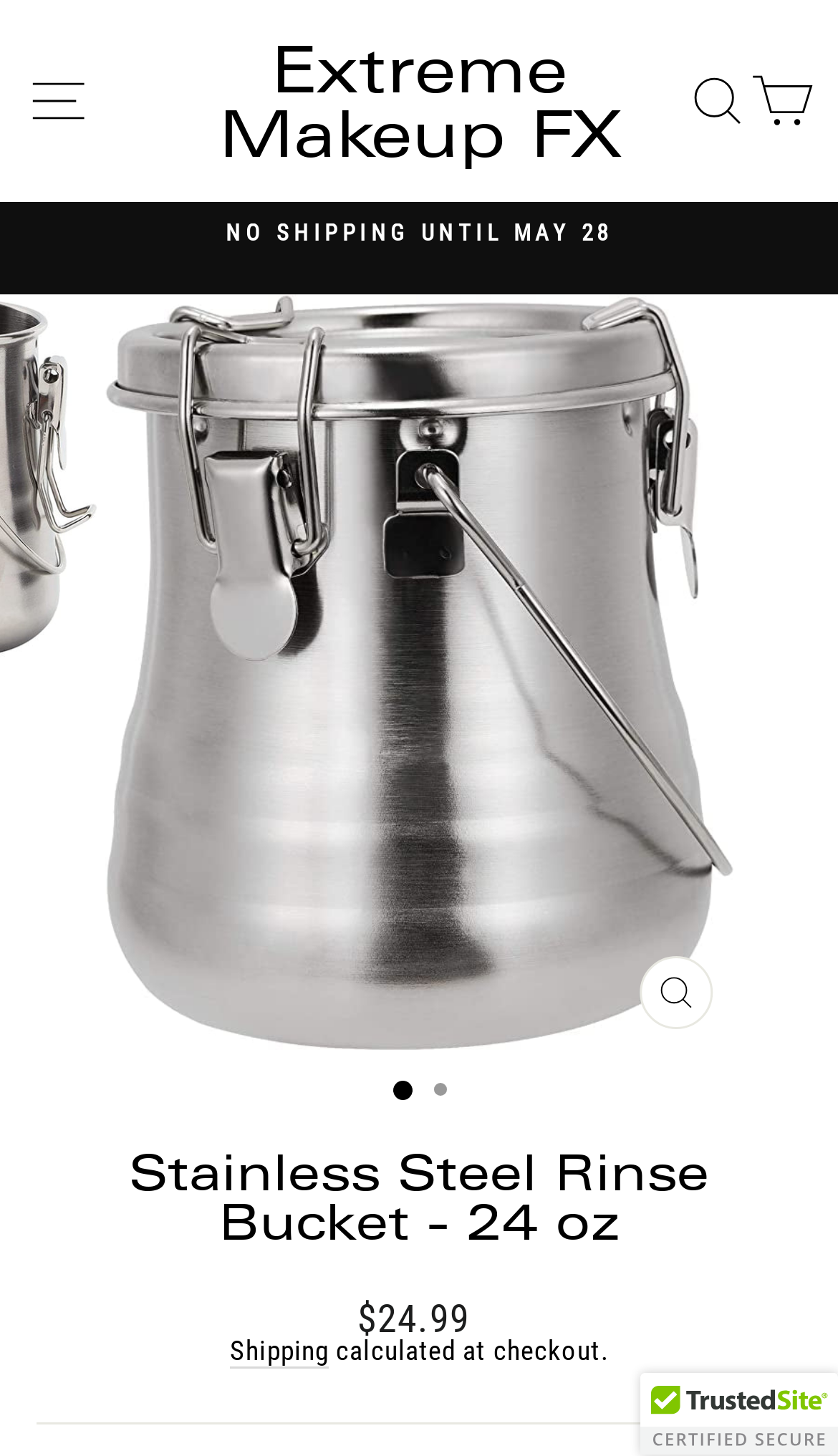Locate the bounding box coordinates of the clickable area needed to fulfill the instruction: "Click the site navigation button".

[0.024, 0.036, 0.112, 0.103]